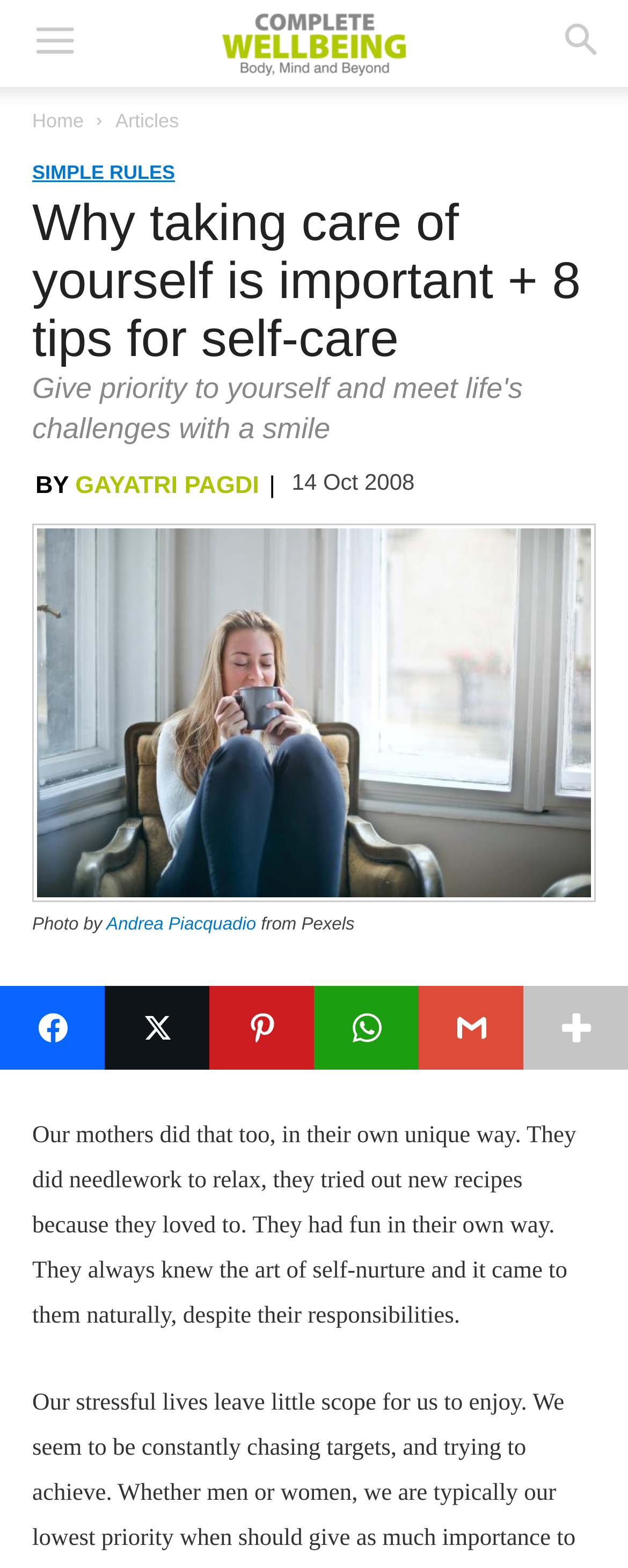What is the date of the article?
Look at the webpage screenshot and answer the question with a detailed explanation.

The date is mentioned in the article, specifically in the section where it says '14 Oct 2008'.